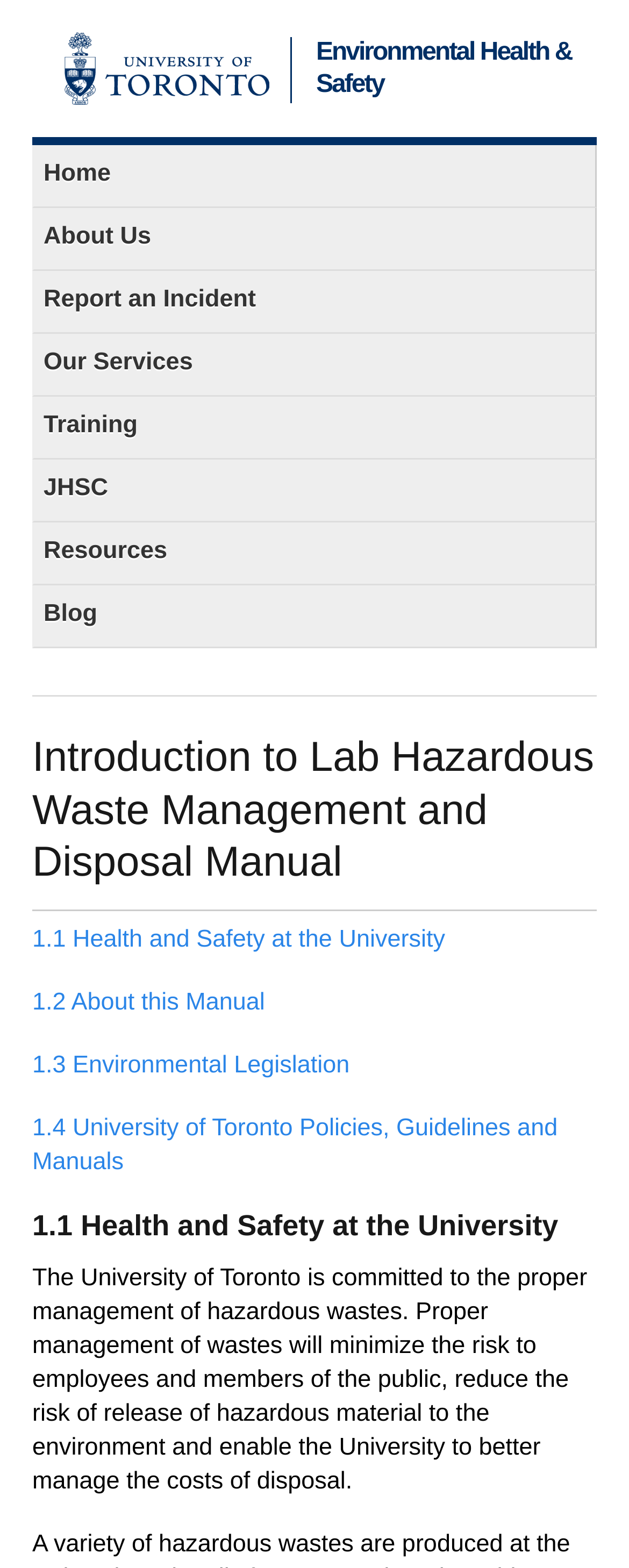Provide a brief response to the question below using a single word or phrase: 
How many sections are there in the manual?

4